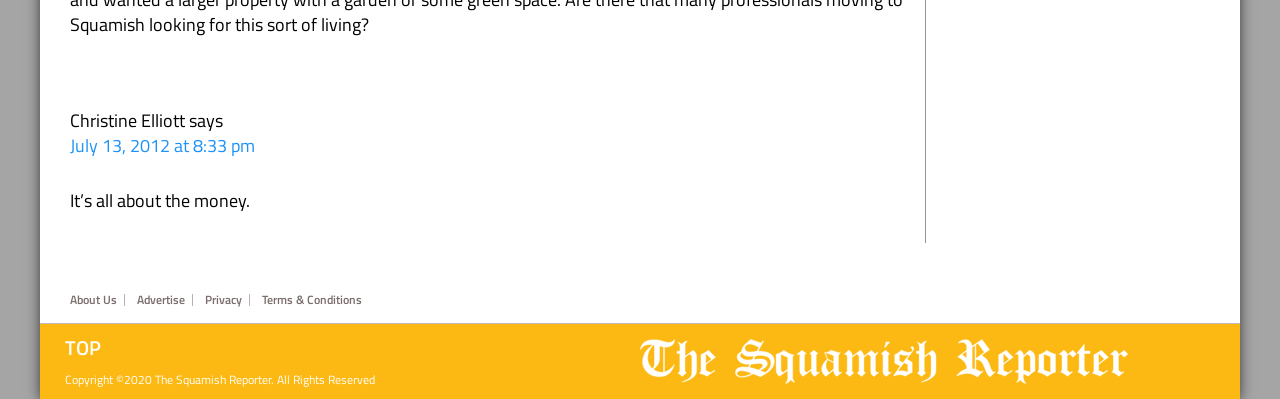What is the main topic of the article?
Answer the question with as much detail as you can, using the image as a reference.

The main topic of the article is mentioned in the StaticText element within the article section of the webpage, specifically in the text 'It’s all about the money'.